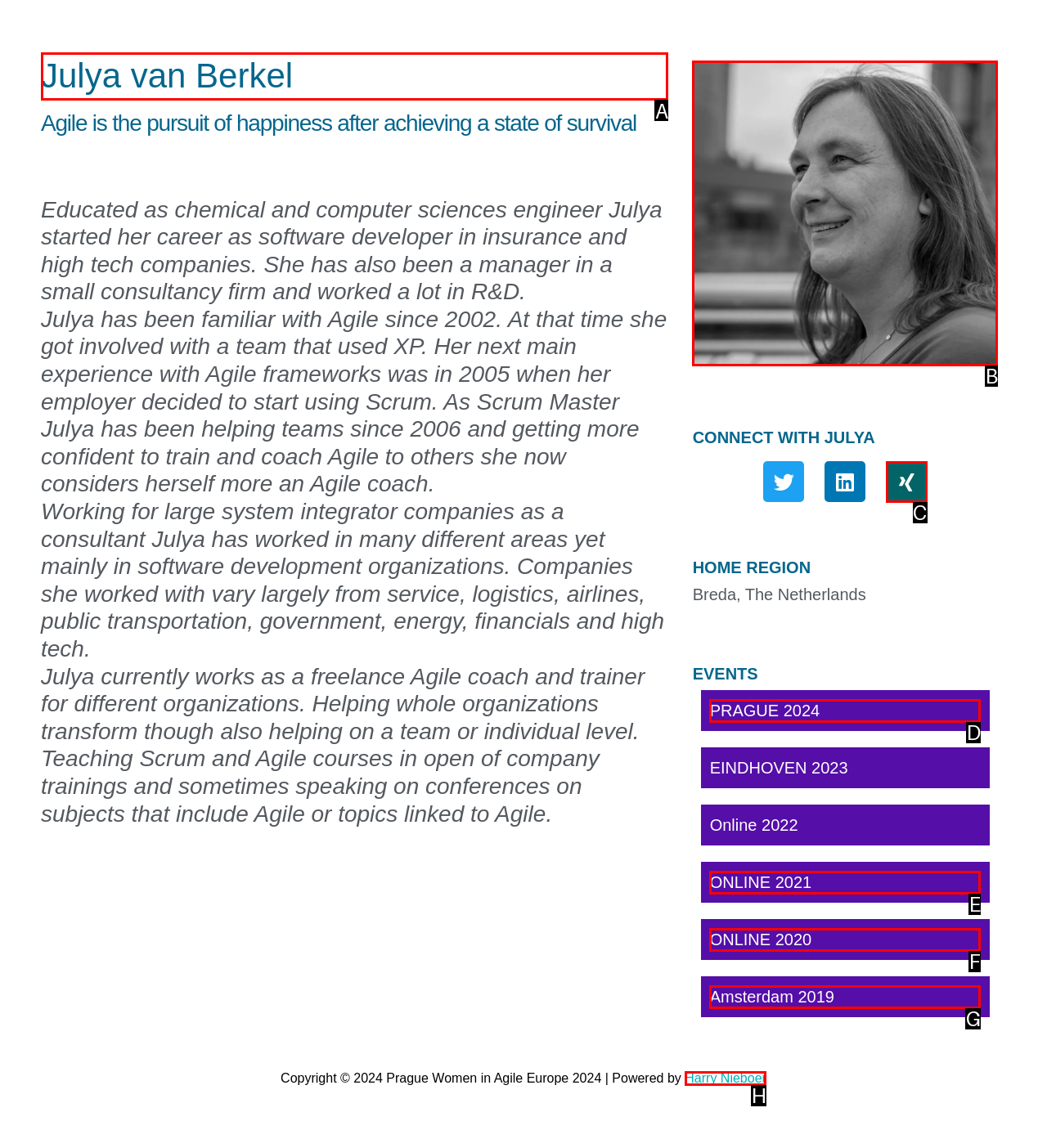Identify the letter of the option that best matches the following description: title="Julya van Berkel". Respond with the letter directly.

B